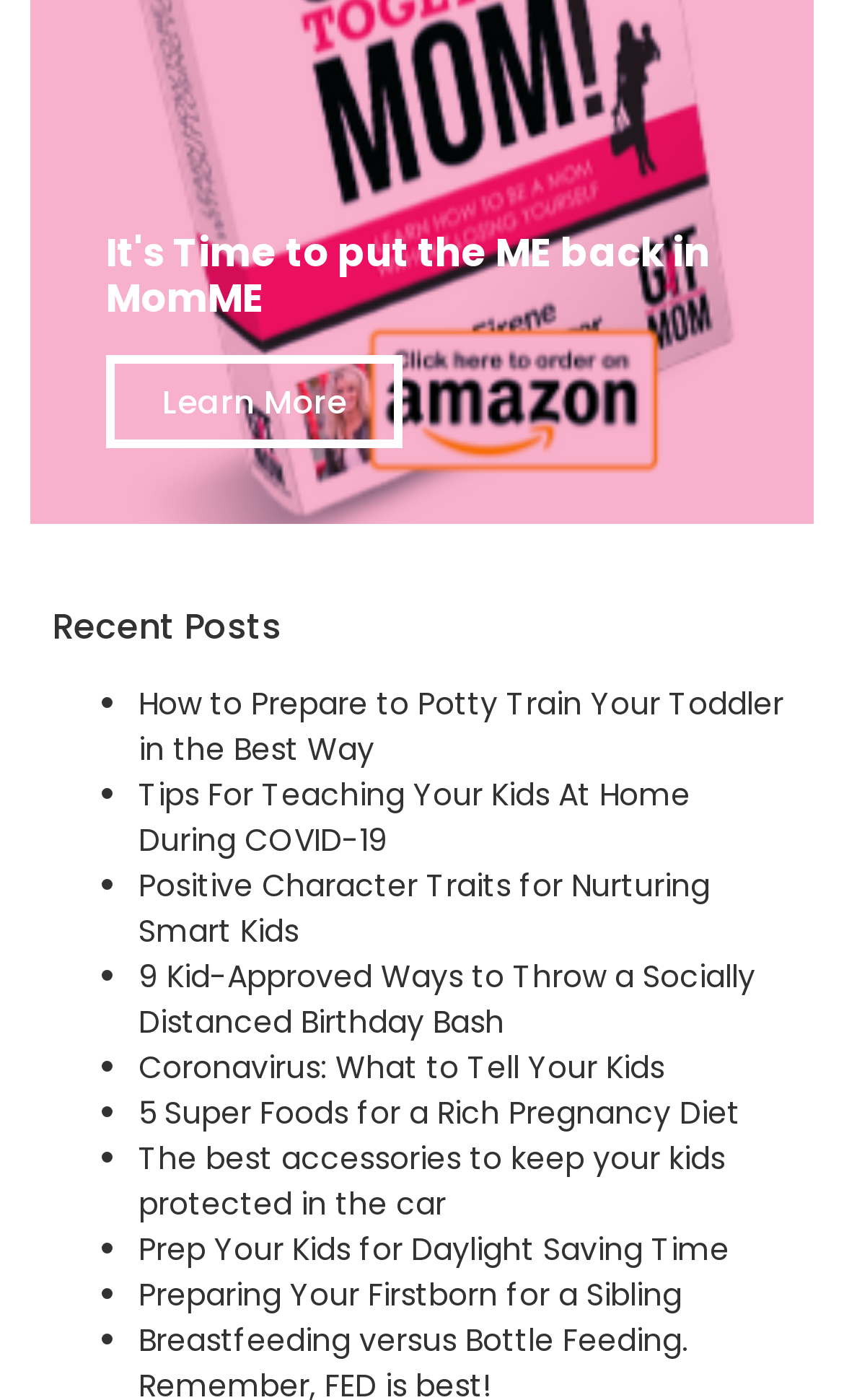From the webpage screenshot, identify the region described by Learn More. Provide the bounding box coordinates as (top-left x, top-left y, bottom-right x, bottom-right y), with each value being a floating point number between 0 and 1.

[0.126, 0.254, 0.477, 0.32]